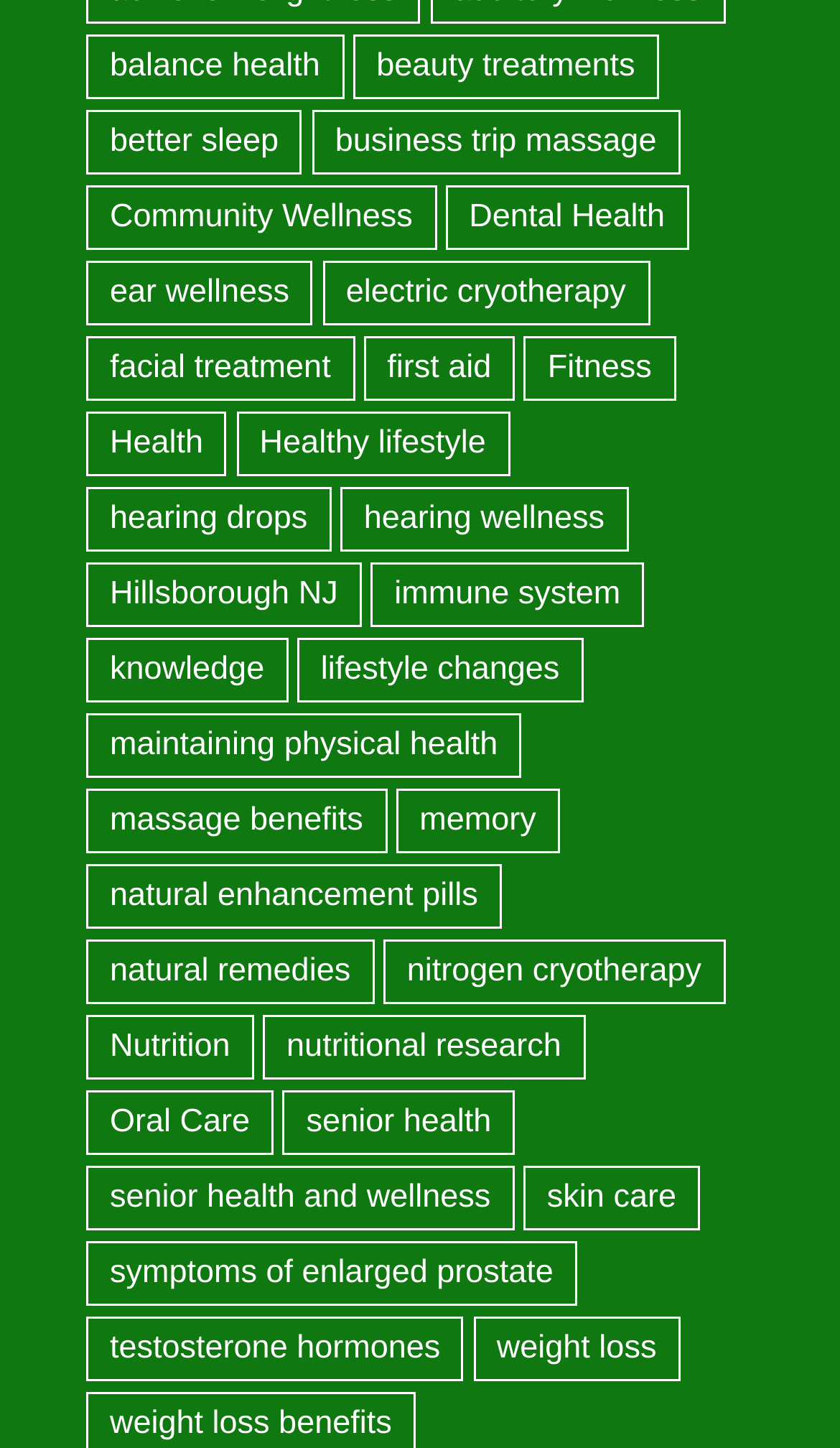What is the topic of the link located next to 'Fitness'?
Refer to the image and offer an in-depth and detailed answer to the question.

By analyzing the bounding box coordinates, I determined that the link 'first aid' is located next to the link 'Fitness'.